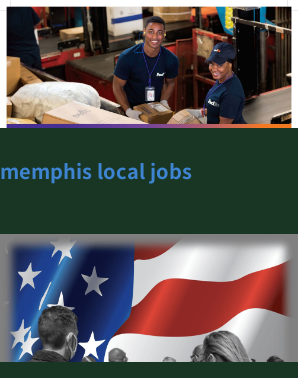Respond to the following query with just one word or a short phrase: 
What is emphasized above the individuals in the image?

Memphis local jobs